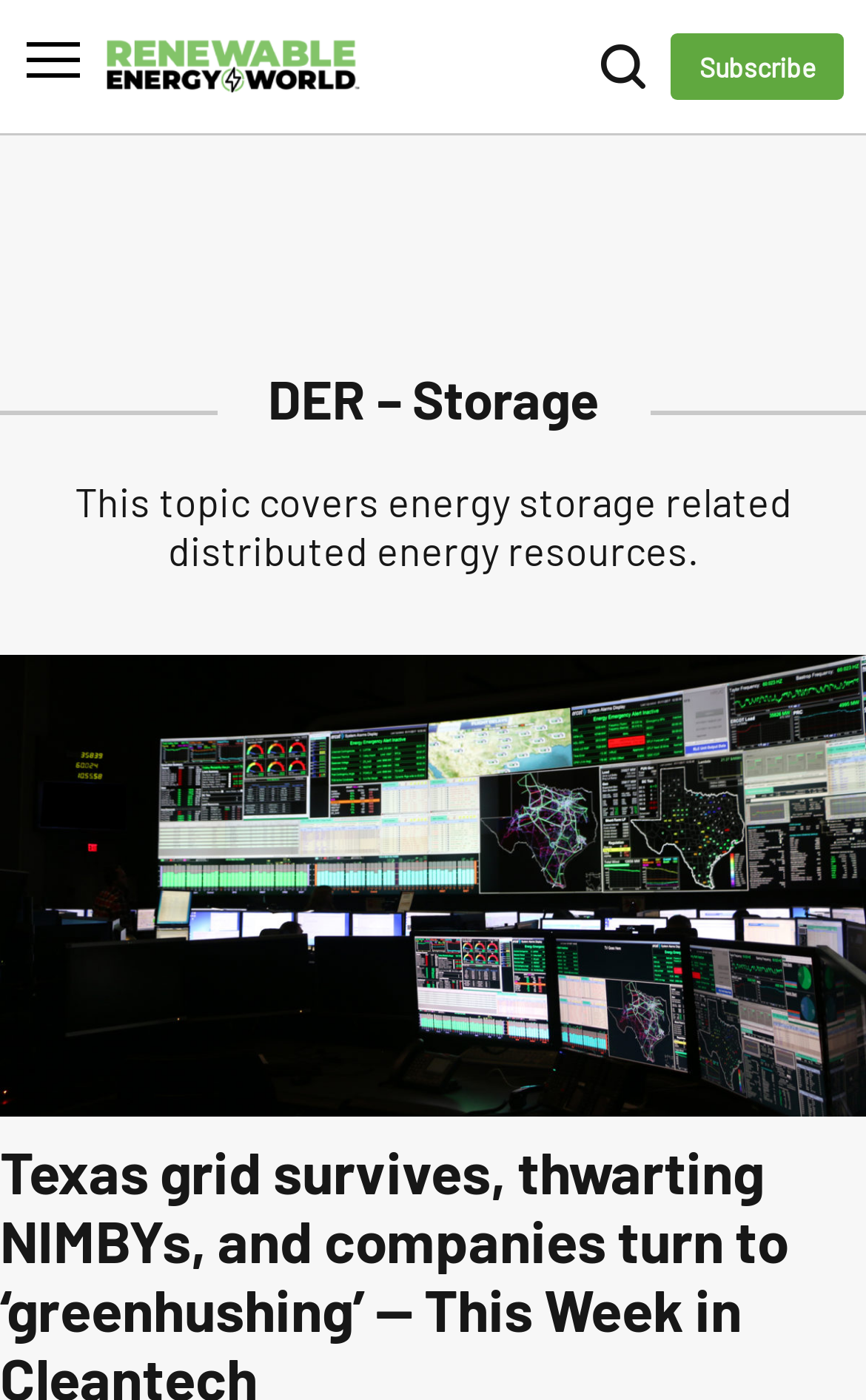What type of resources are discussed on this webpage?
Respond to the question with a single word or phrase according to the image.

Distributed energy resources